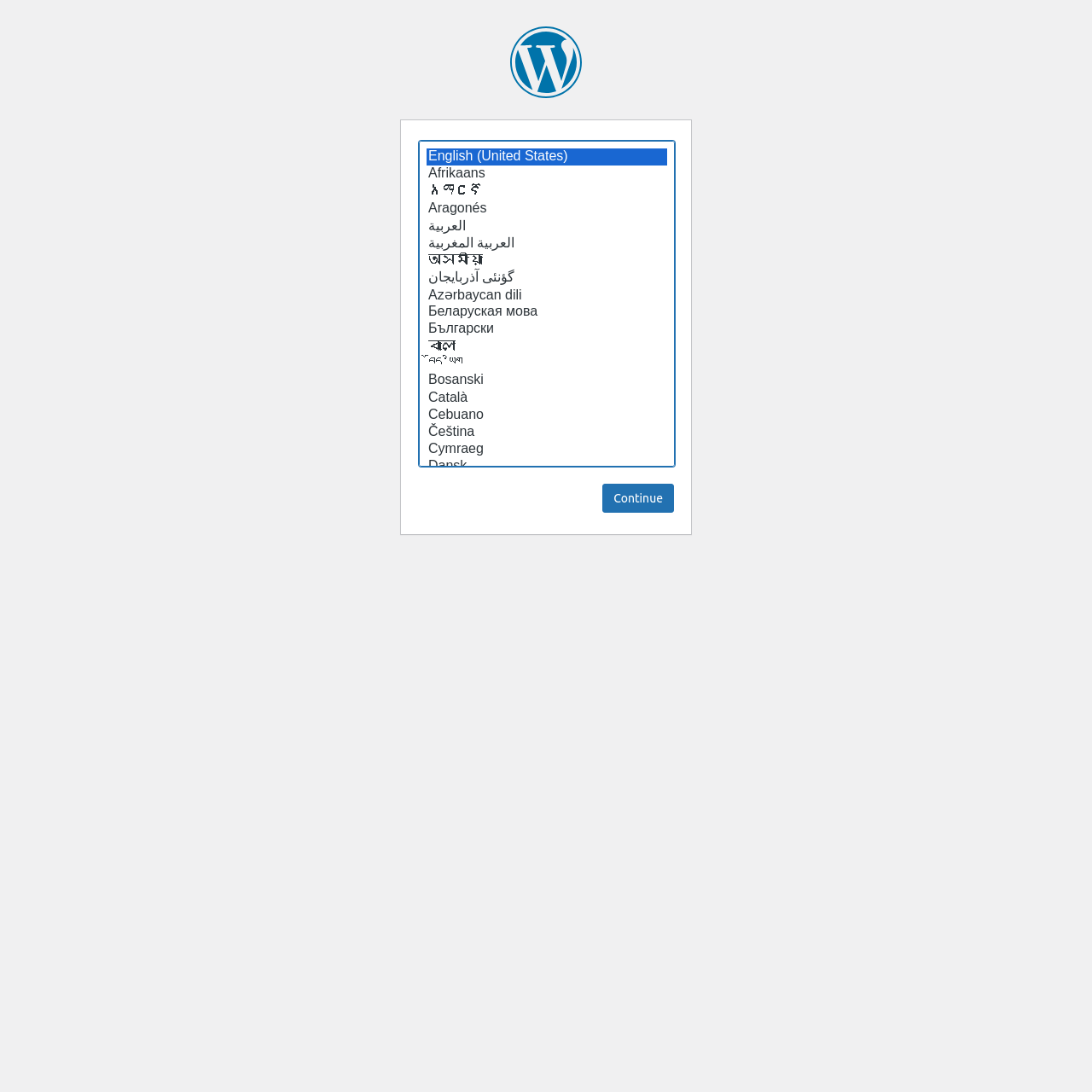Provide an in-depth caption for the elements present on the webpage.

The webpage is focused on selecting a default language for WordPress installation. At the top, there is a static text "Select a default language". Below this text, there is a listbox with the same label, containing 72 options for different languages. The listbox takes up a significant portion of the page, spanning from the top-left to the bottom-right. The currently selected option is "English (United States)".

At the bottom-right of the page, there is a button labeled "Continue", which is likely the next step in the installation process.